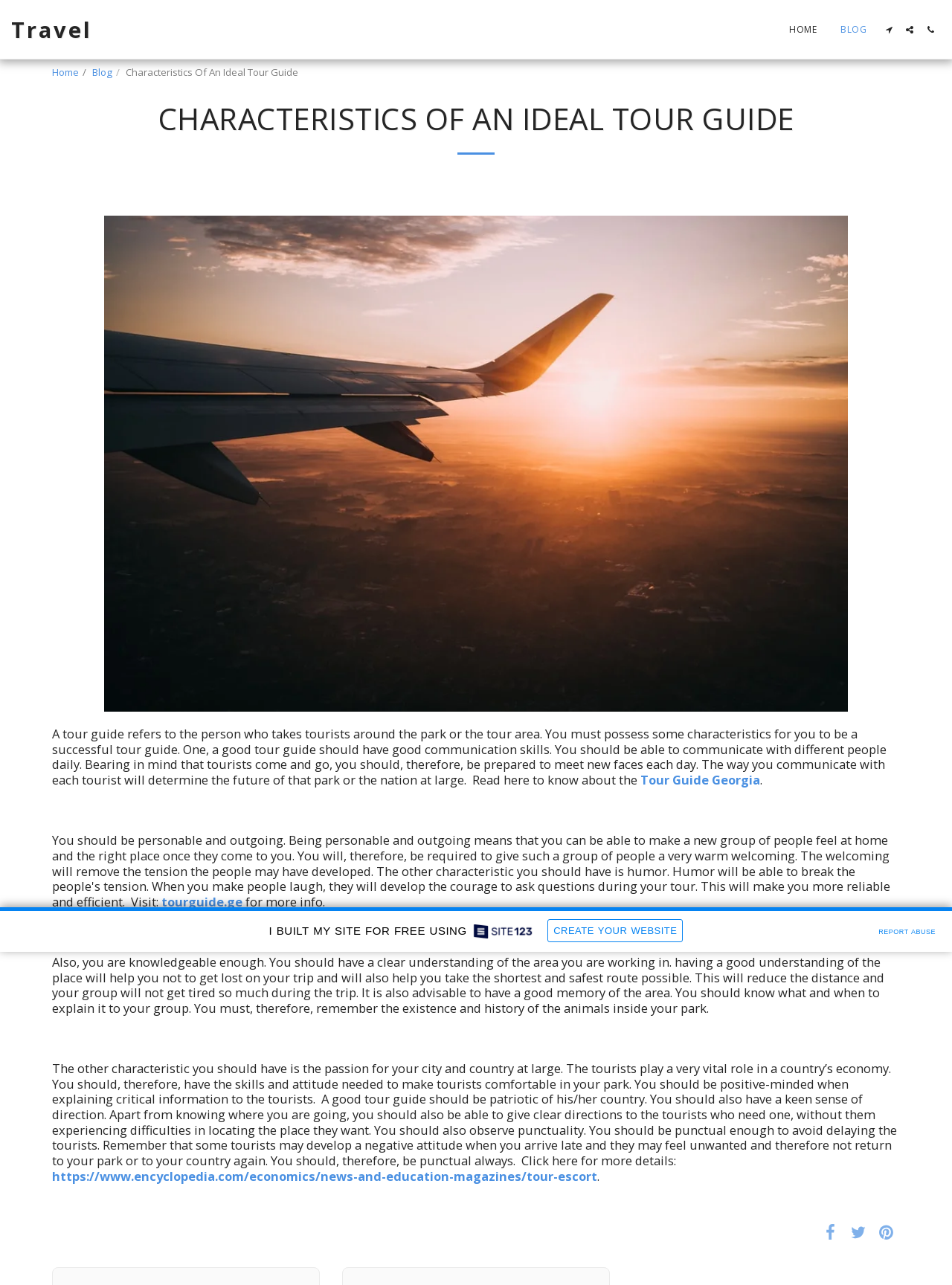How many images are there on this webpage?
Examine the image and give a concise answer in one word or a short phrase.

2